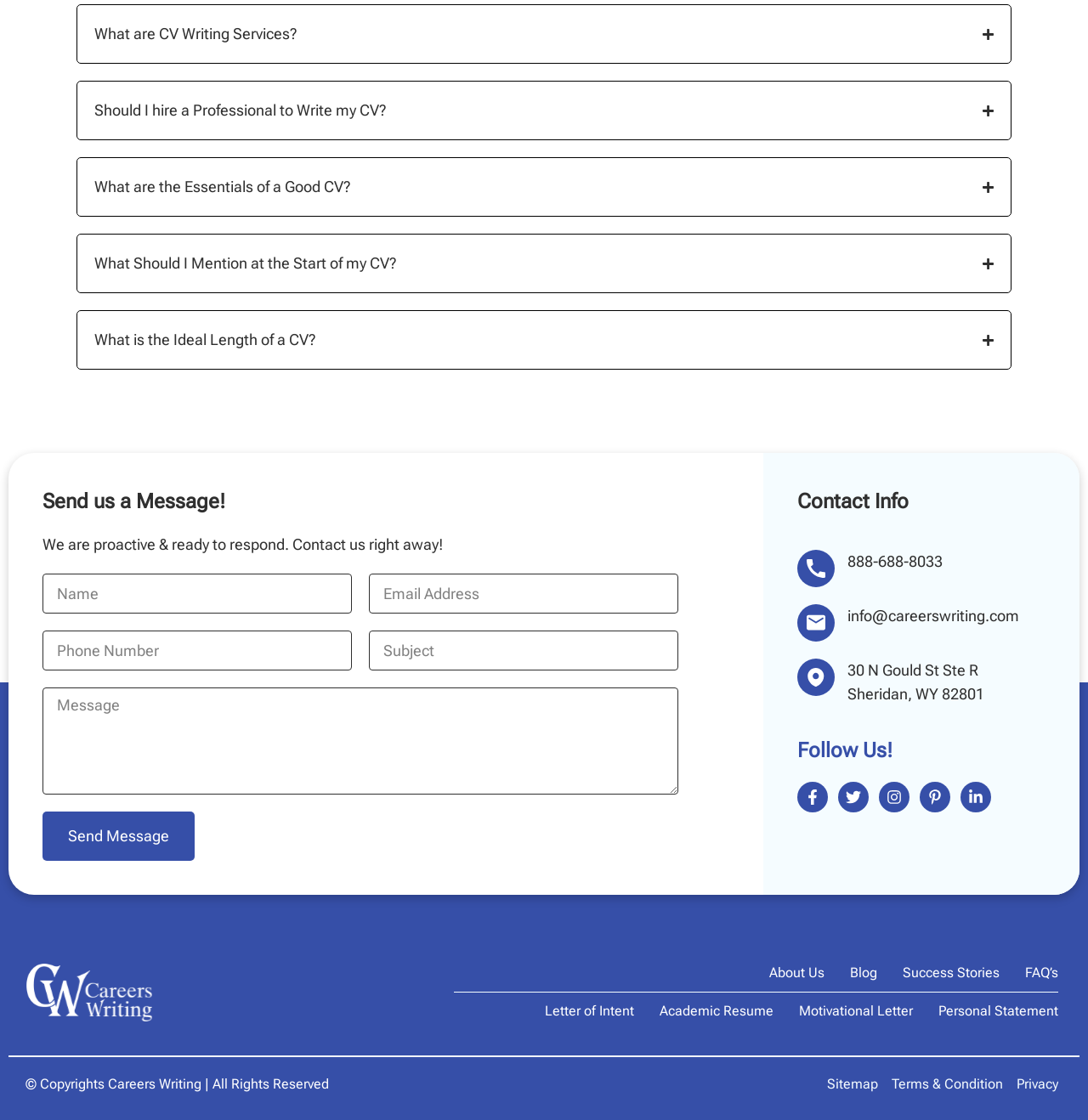Kindly determine the bounding box coordinates for the area that needs to be clicked to execute this instruction: "Click the 'Send Message' button".

[0.039, 0.725, 0.179, 0.769]